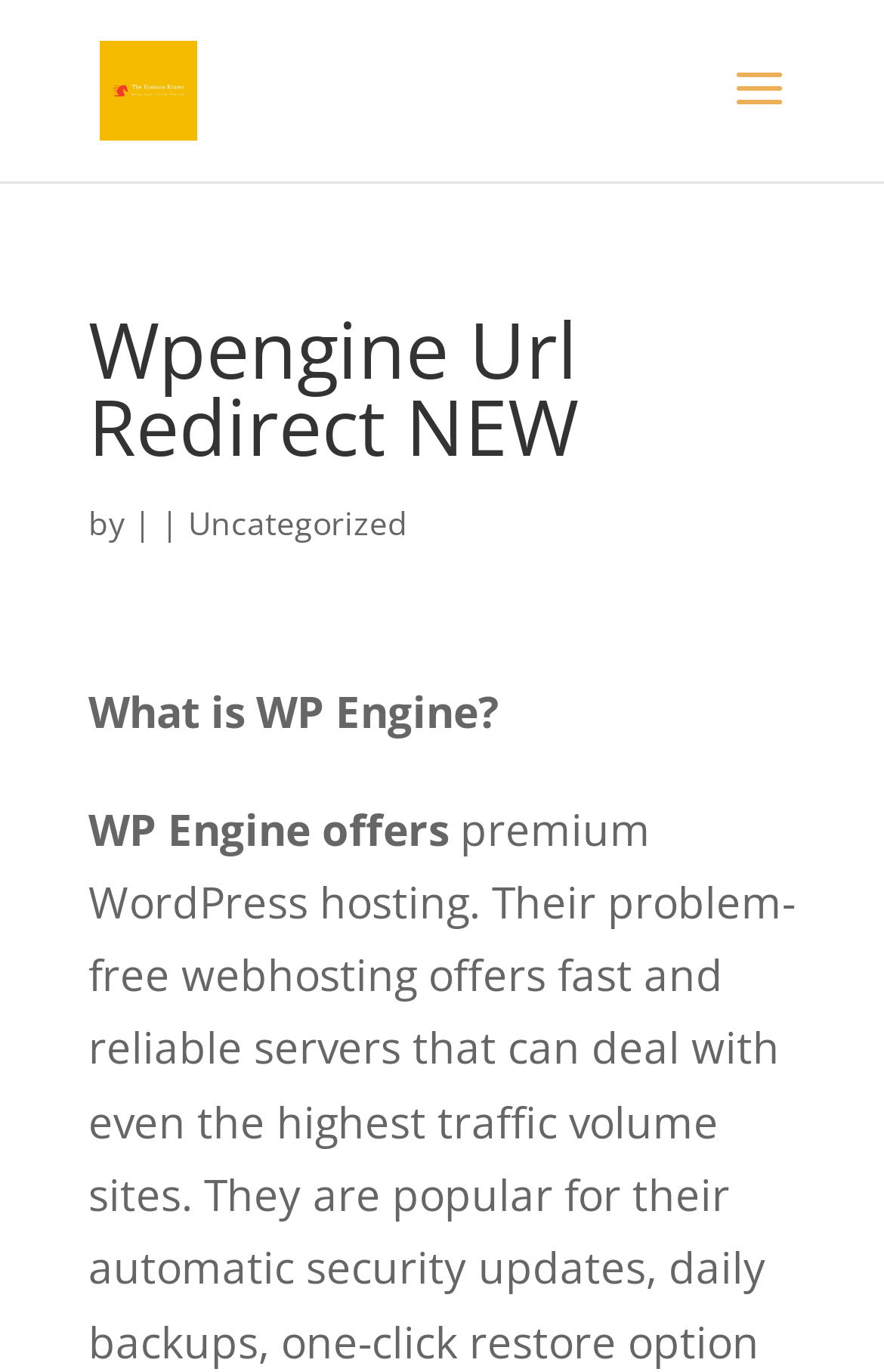Bounding box coordinates are specified in the format (top-left x, top-left y, bottom-right x, bottom-right y). All values are floating point numbers bounded between 0 and 1. Please provide the bounding box coordinate of the region this sentence describes: alt="WordPress Hosting Reviews"

[0.113, 0.041, 0.224, 0.084]